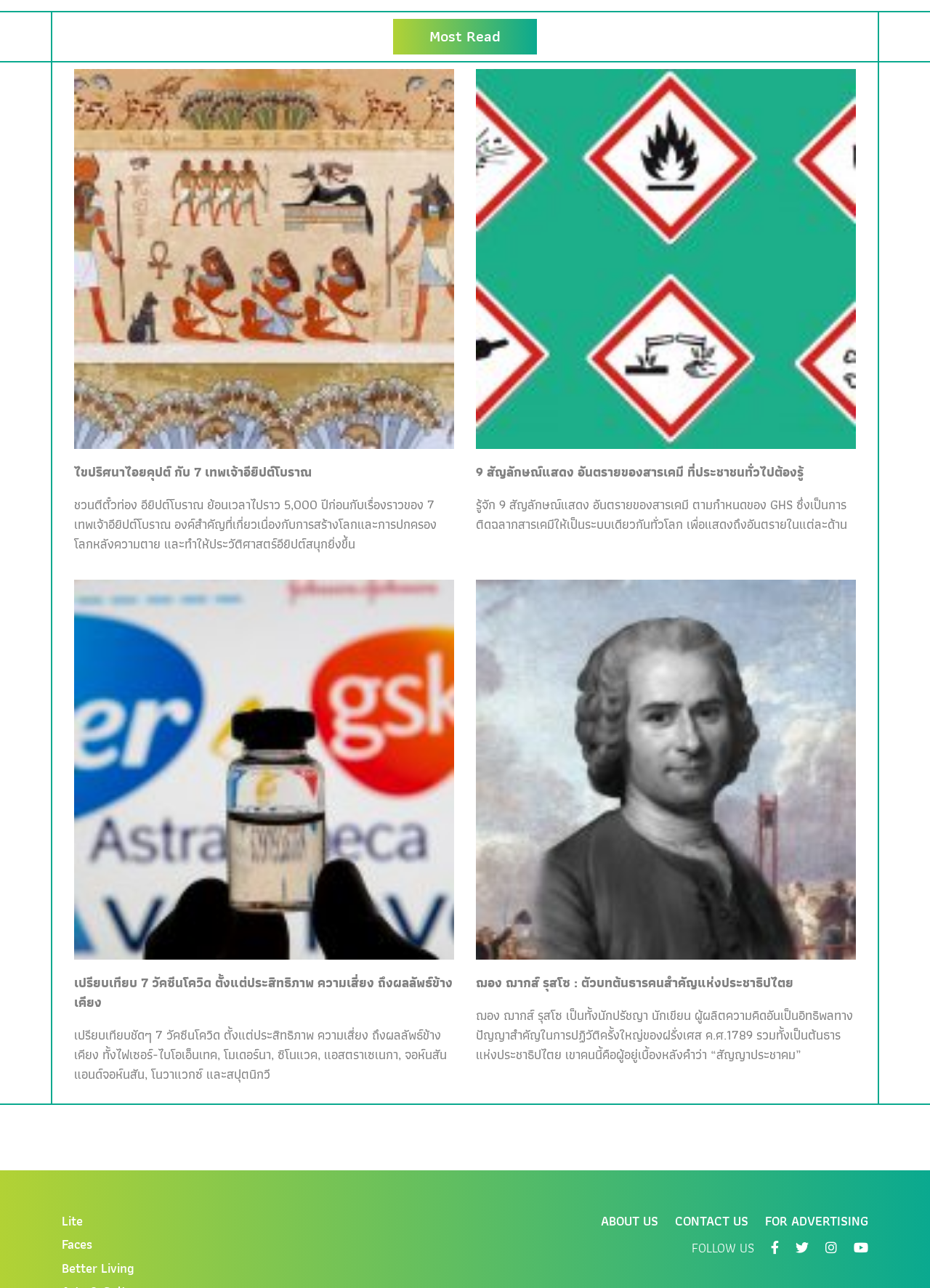Bounding box coordinates must be specified in the format (top-left x, top-left y, bottom-right x, bottom-right y). All values should be floating point numbers between 0 and 1. What are the bounding box coordinates of the UI element described as: About Us

[0.646, 0.94, 0.708, 0.956]